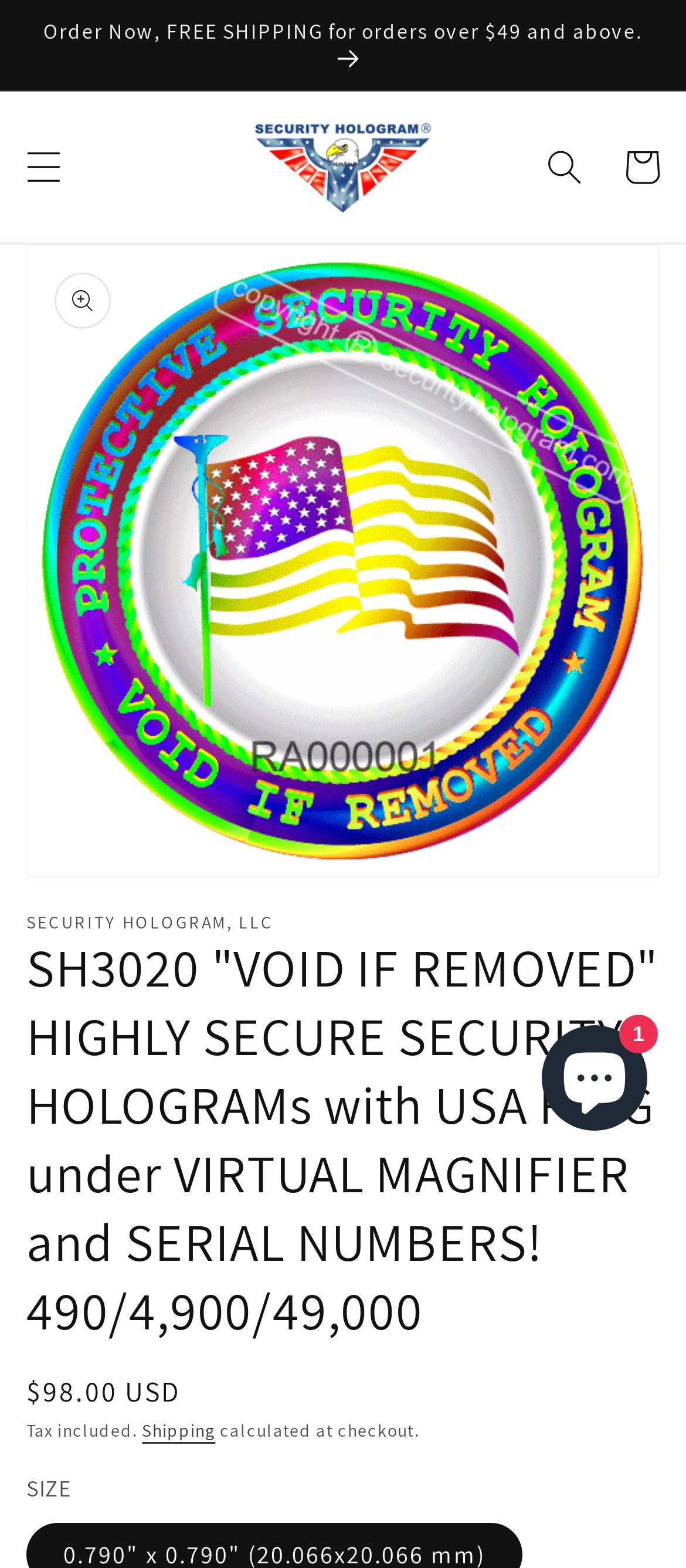What is the price of the product?
Examine the image and give a concise answer in one word or a short phrase.

$98.00 USD